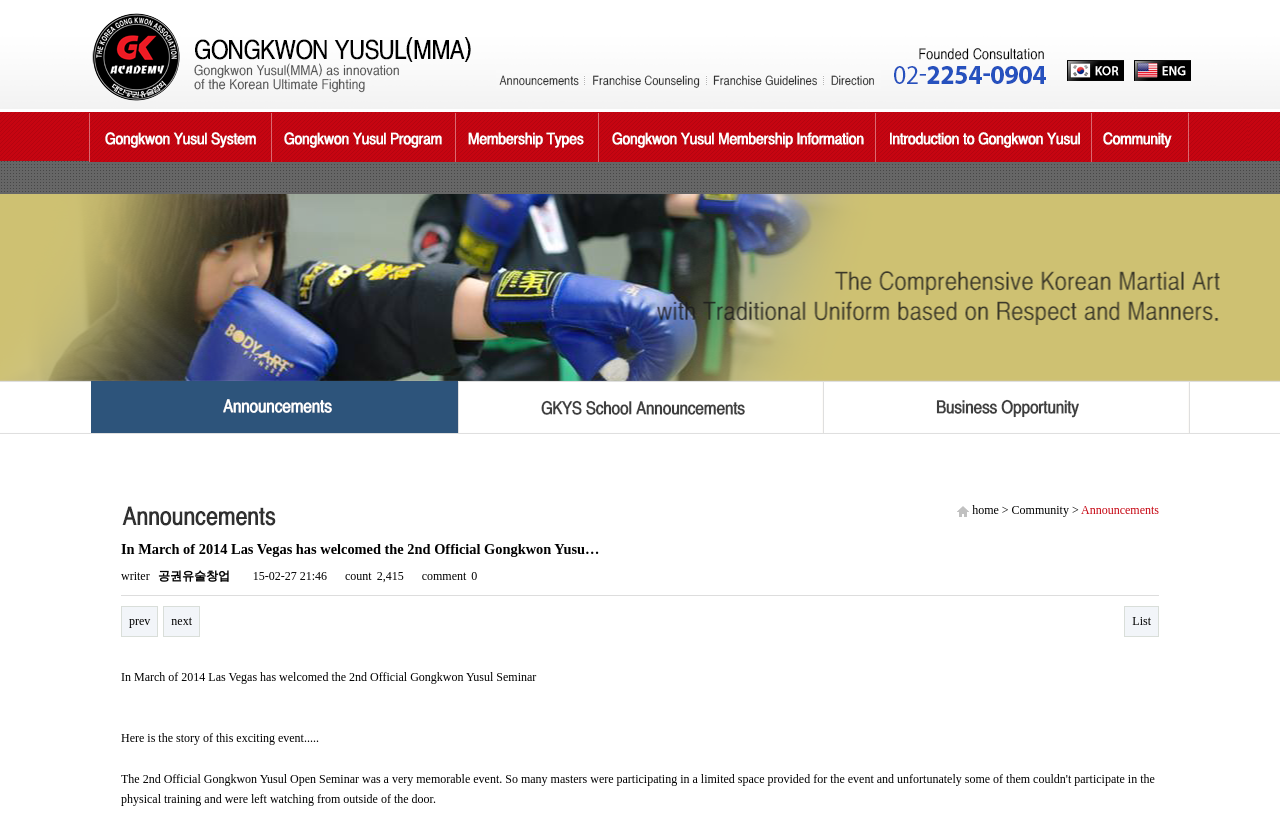Find the bounding box coordinates of the clickable area that will achieve the following instruction: "Click the Gongkwon Yusul System link".

[0.07, 0.157, 0.212, 0.174]